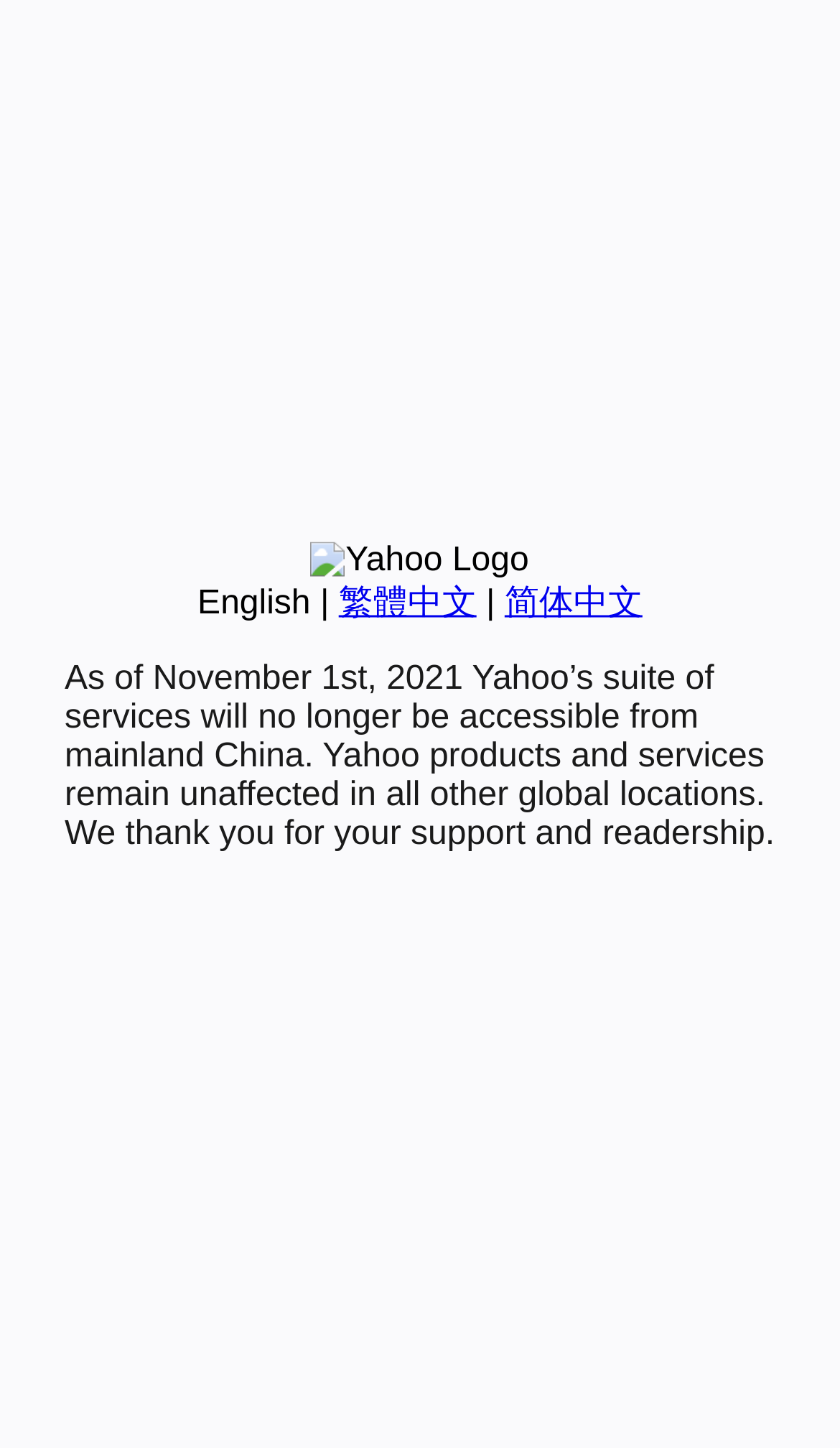Given the element description English, predict the bounding box coordinates for the UI element in the webpage screenshot. The format should be (top-left x, top-left y, bottom-right x, bottom-right y), and the values should be between 0 and 1.

[0.235, 0.404, 0.37, 0.429]